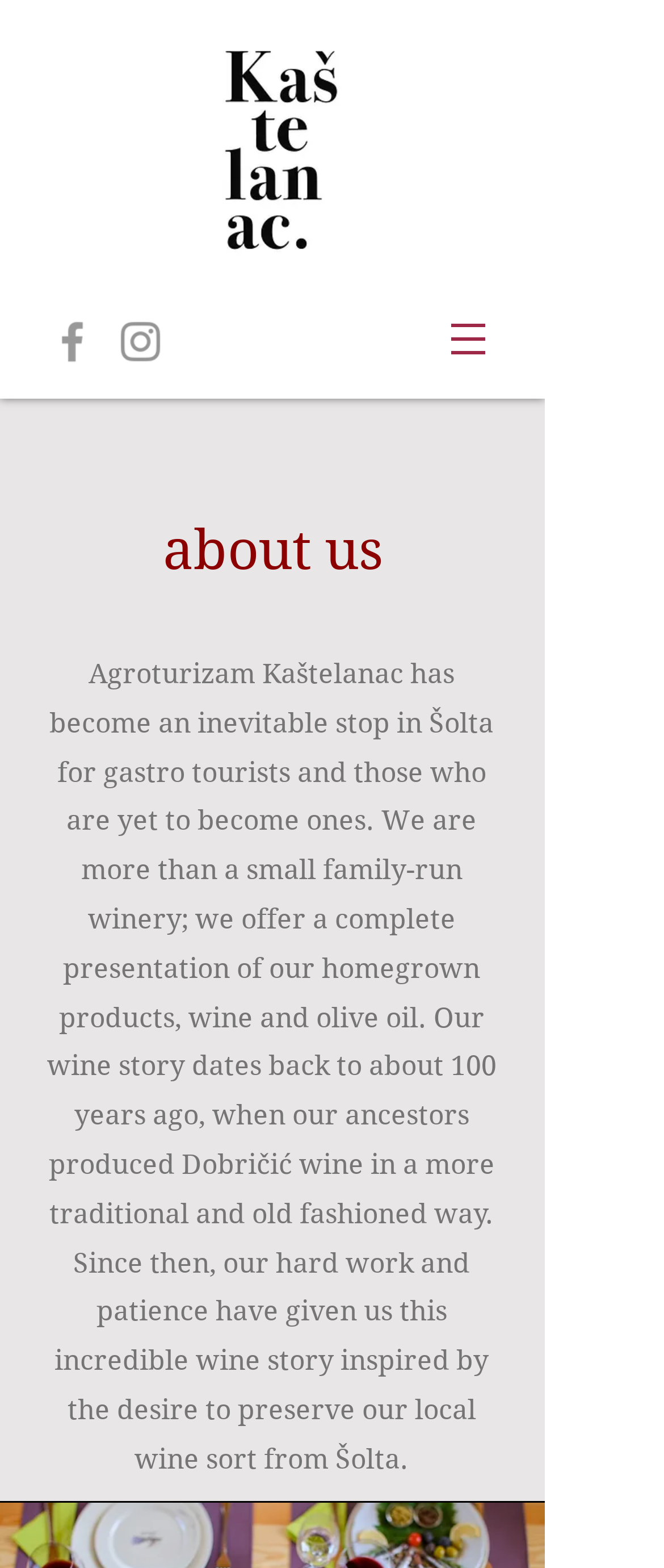What type of products are presented on this website?
Please give a detailed and elaborate answer to the question based on the image.

Based on the webpage content, specifically the StaticText element, it is mentioned that the website offers a complete presentation of their homegrown products, which are wine and olive oil.